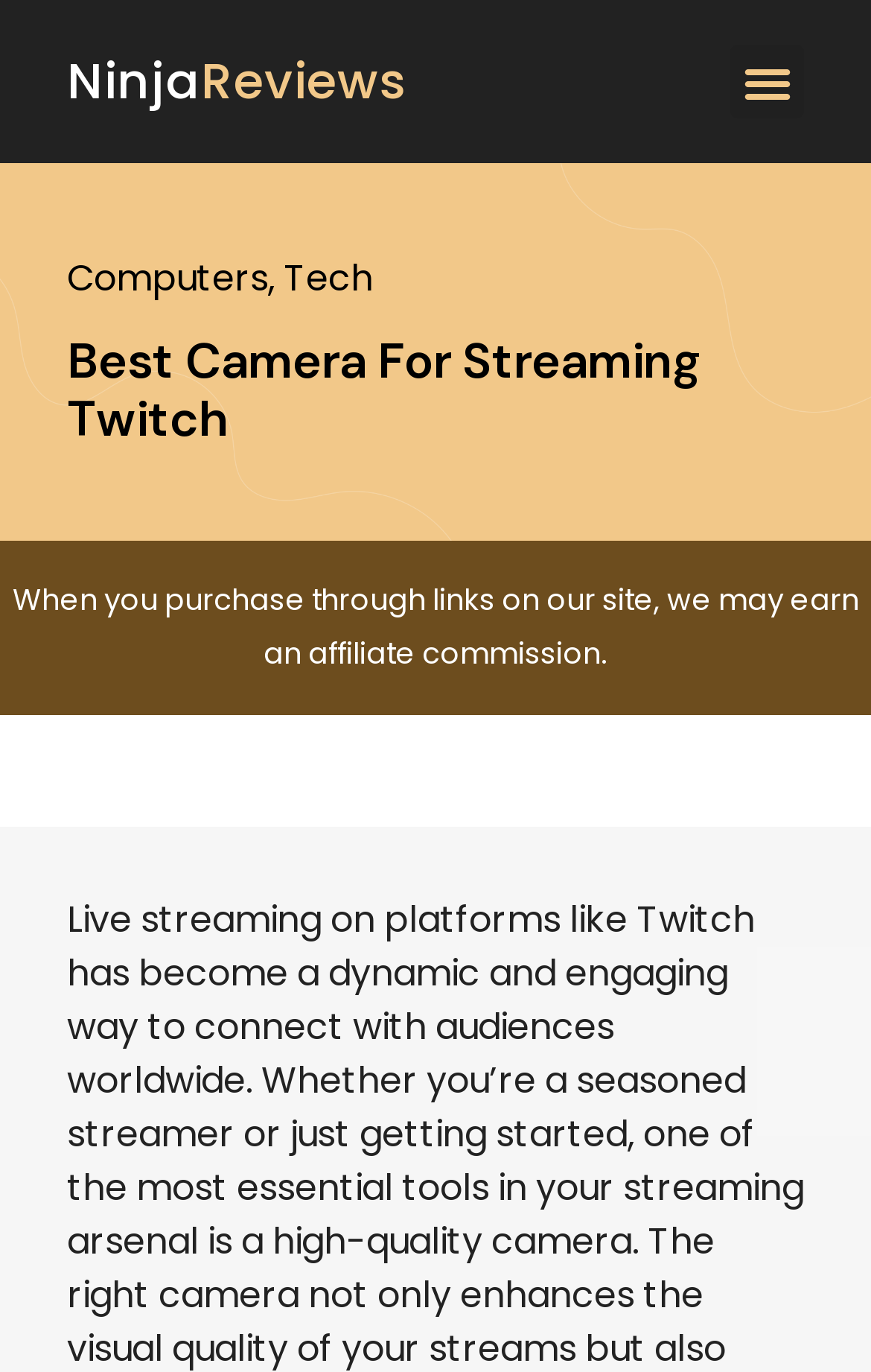Find the UI element described as: "NinjaReviews" and predict its bounding box coordinates. Ensure the coordinates are four float numbers between 0 and 1, [left, top, right, bottom].

[0.077, 0.033, 0.467, 0.084]